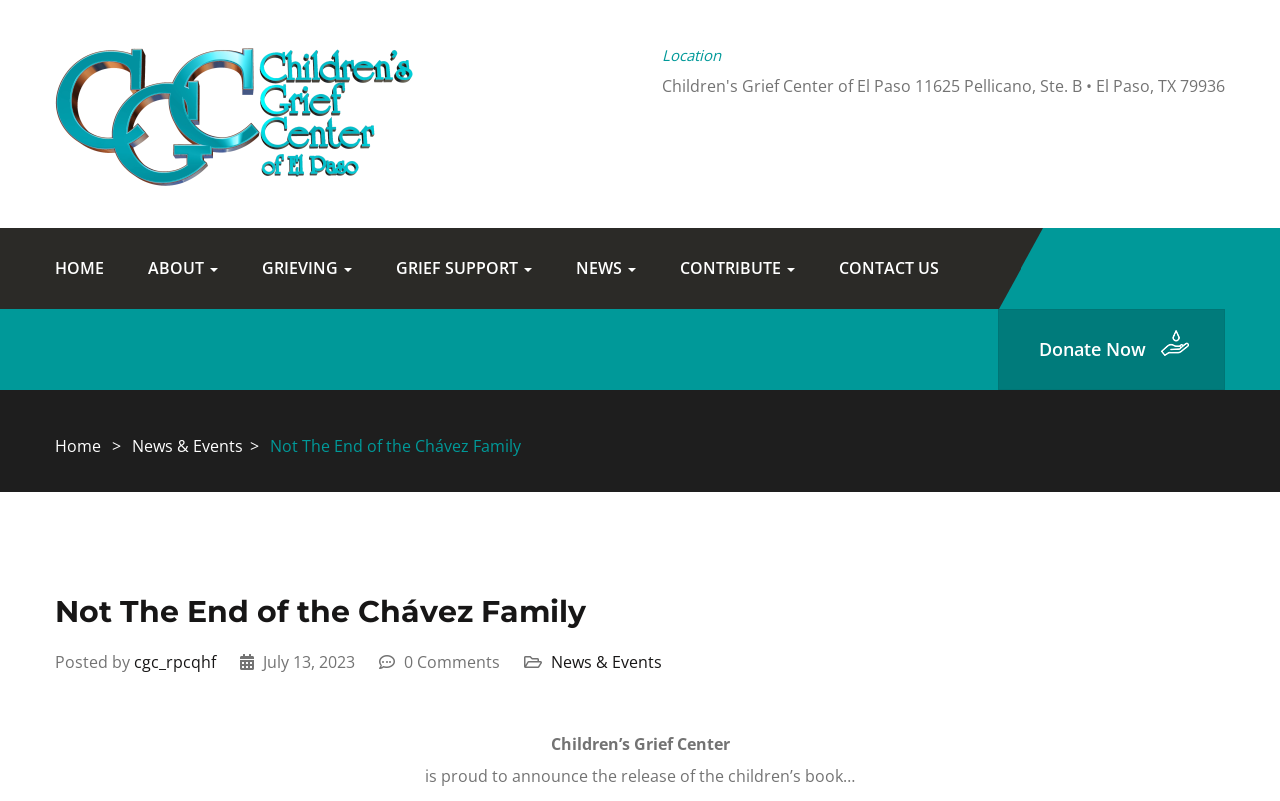Could you locate the bounding box coordinates for the section that should be clicked to accomplish this task: "read about the organization".

[0.116, 0.285, 0.17, 0.386]